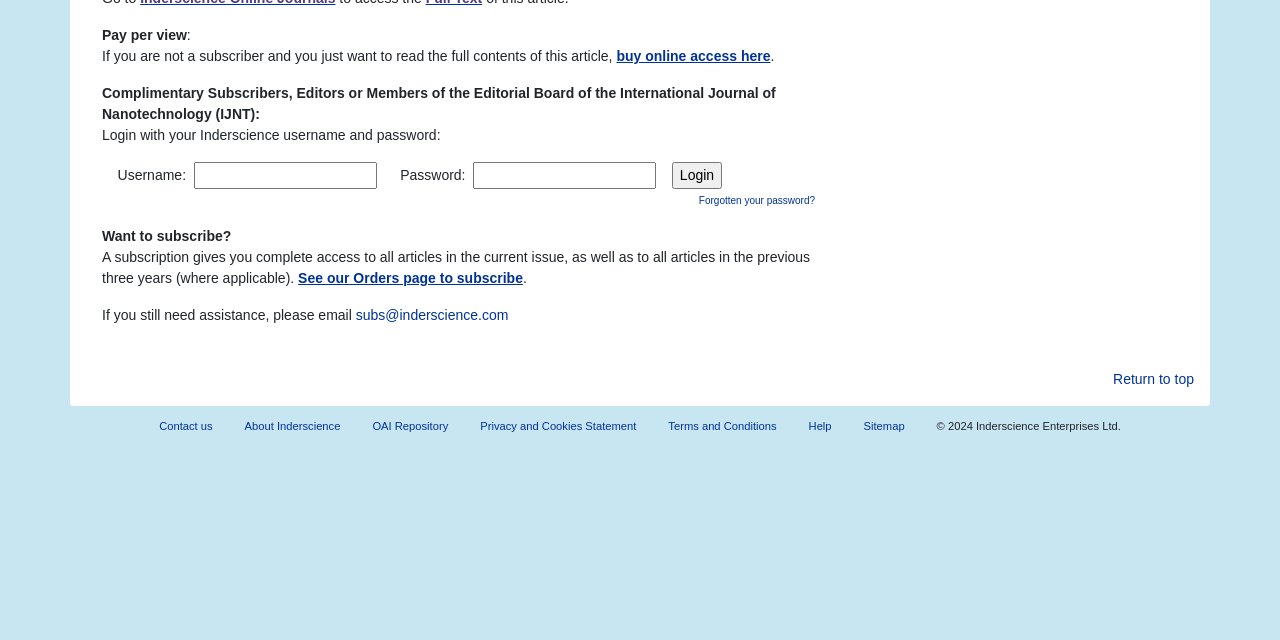Determine the bounding box coordinates for the UI element with the following description: "buy online access here". The coordinates should be four float numbers between 0 and 1, represented as [left, top, right, bottom].

[0.482, 0.074, 0.602, 0.099]